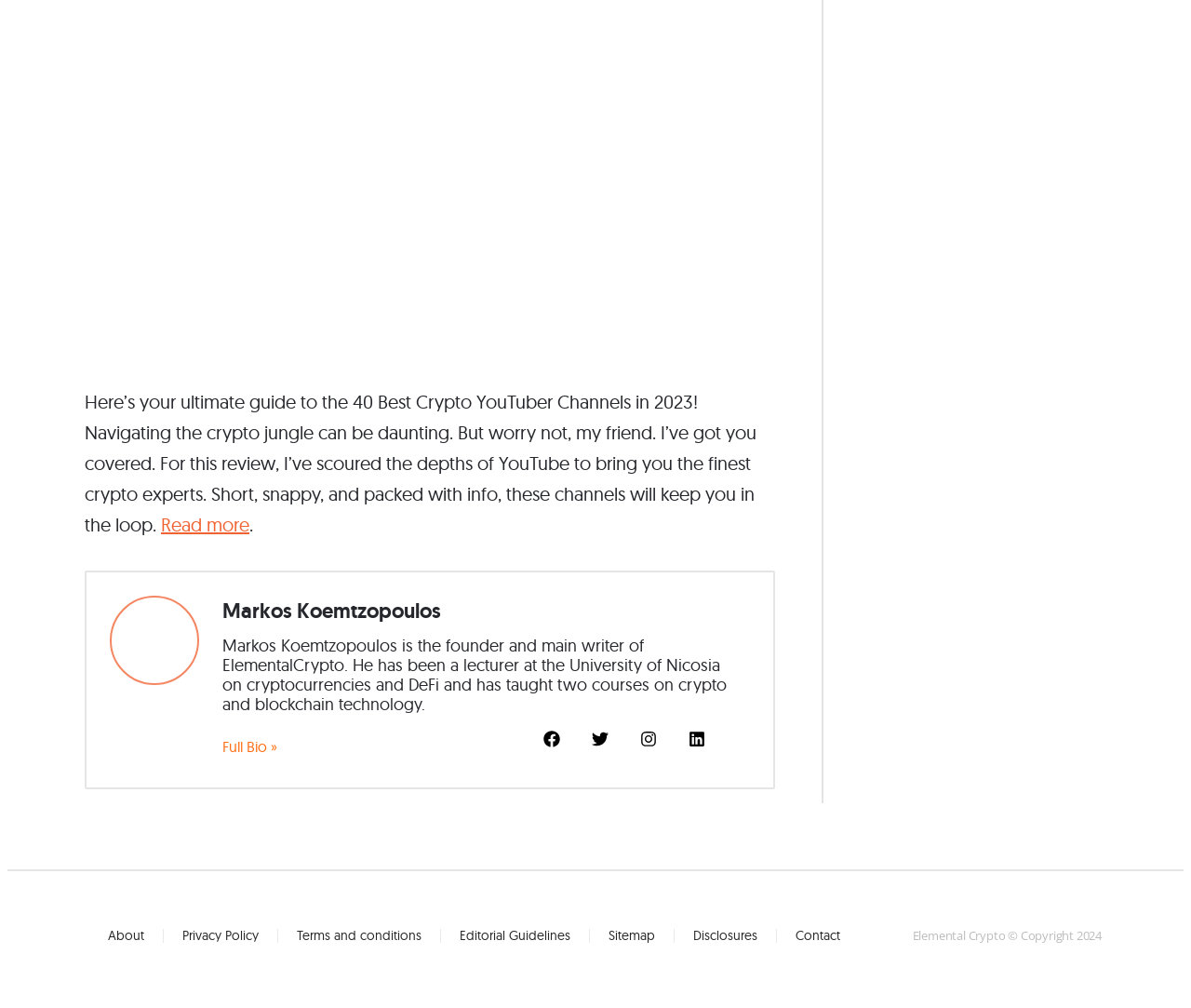Identify the bounding box coordinates of the region I need to click to complete this instruction: "Follow Markos Koemtzopoulos on Facebook".

[0.456, 0.725, 0.485, 0.758]